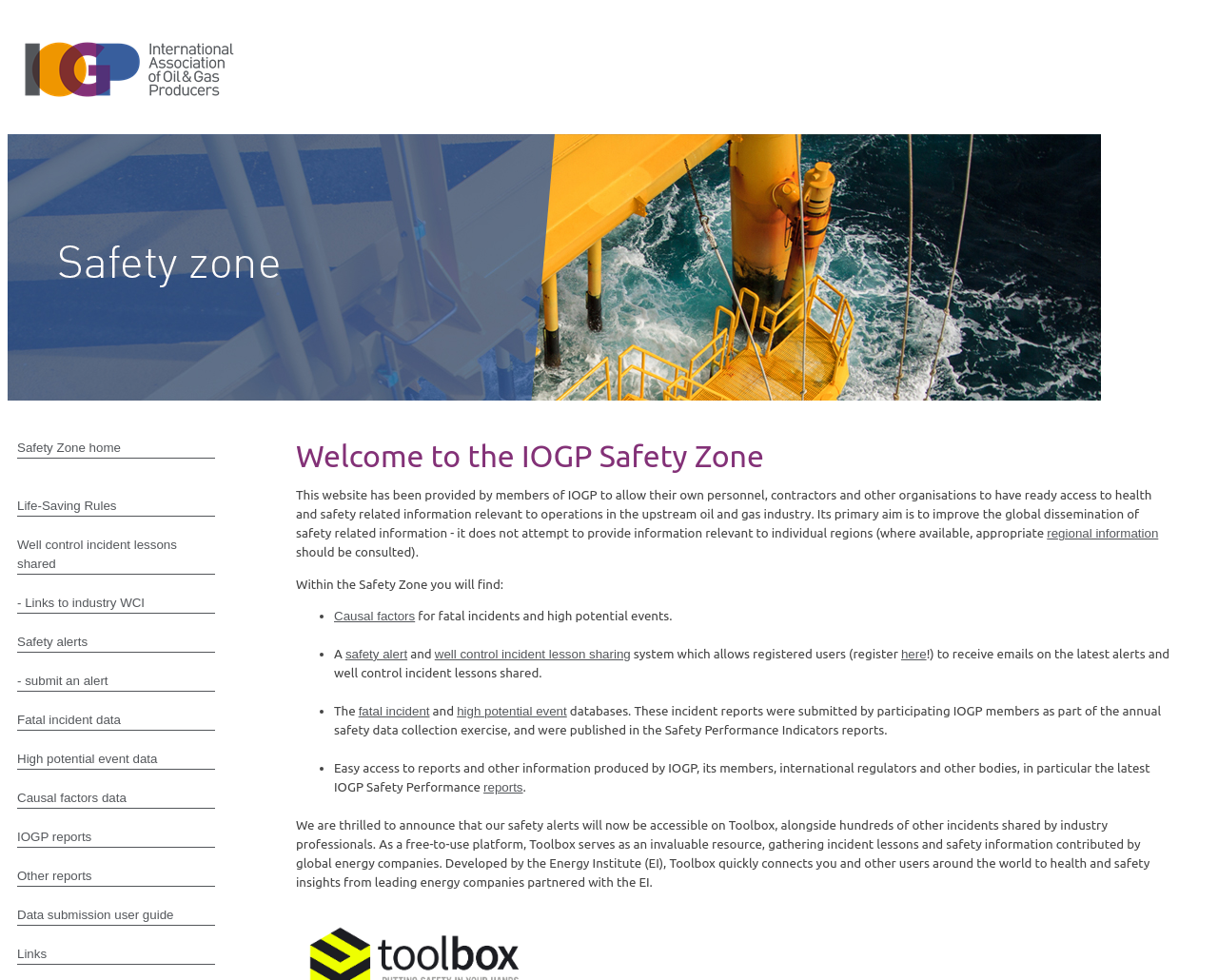Provide the bounding box coordinates of the section that needs to be clicked to accomplish the following instruction: "Click the 'safety alert' link."

[0.284, 0.66, 0.334, 0.675]